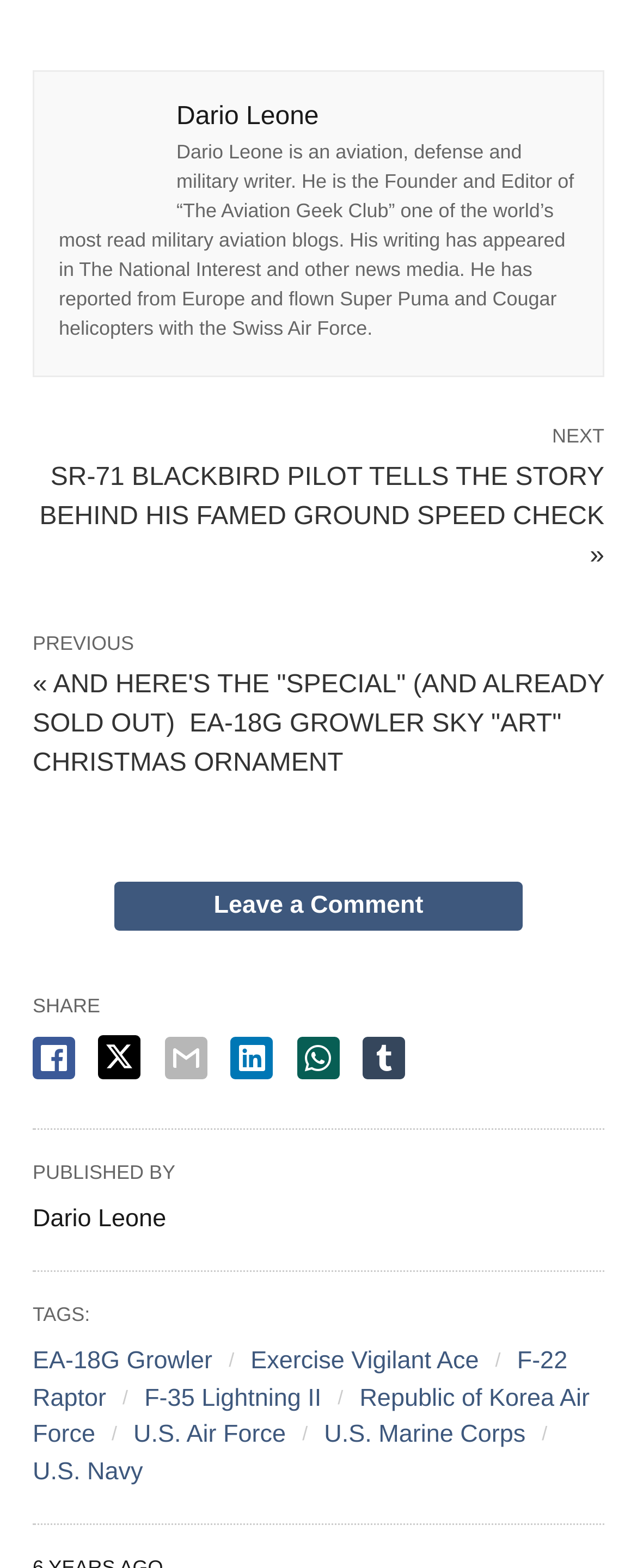Determine the bounding box coordinates of the element's region needed to click to follow the instruction: "Leave a comment". Provide these coordinates as four float numbers between 0 and 1, formatted as [left, top, right, bottom].

[0.179, 0.562, 0.821, 0.593]